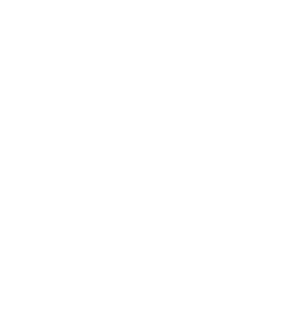What is the purpose of the icon's design?
Based on the visual content, answer with a single word or a brief phrase.

To attract viewers' attention